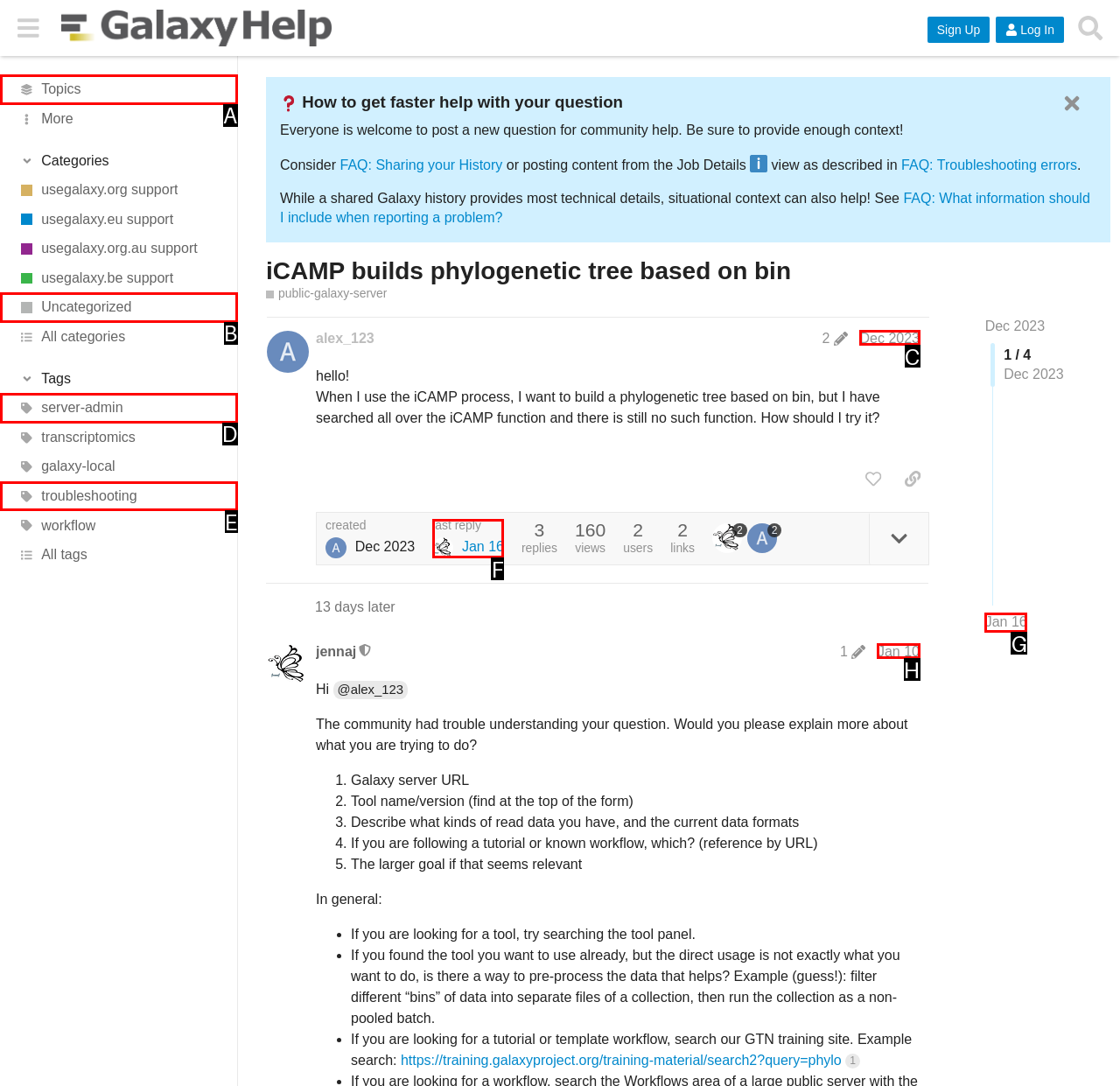Given the description: Staff Resources
Identify the letter of the matching UI element from the options.

None